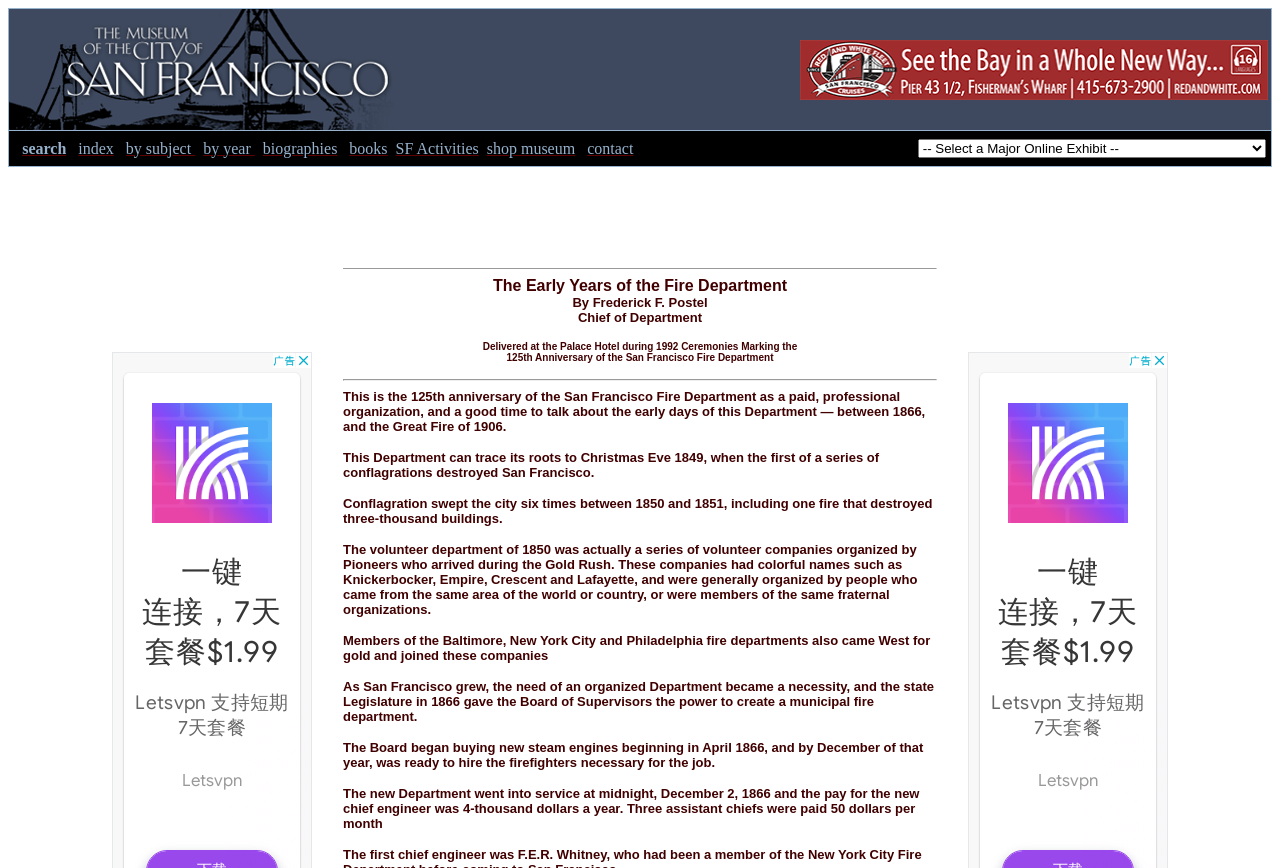Summarize the webpage comprehensively, mentioning all visible components.

The webpage is about the history of the San Francisco Fire Department, specifically its 125th anniversary. At the top, there is a navigation menu with links to various online exhibits, including "Red and White Fleet", "search", "index", "by subject", "by year", "biographies", "books", "SF Activities", "shop museum", and "contact". Below the menu, there are several images and a table with a dropdown menu to select a major online exhibit.

The main content of the webpage is an article about the history of the San Francisco Fire Department. The article is divided into several paragraphs, each describing a different period in the department's history. The text is accompanied by several images and separators, which break up the content into manageable sections.

The article begins by describing the early days of the department, from its roots in 1849 to the Great Fire of 1906. It then discusses the volunteer department of 1850, which was composed of various companies organized by pioneers who arrived during the Gold Rush. The article goes on to describe how the need for an organized department became apparent as San Francisco grew, leading to the creation of a municipal fire department in 1866.

Throughout the article, there are several images and separators, which add visual interest and break up the text. At the bottom of the page, there is an advertisement iframe. Overall, the webpage is well-organized and easy to navigate, with a clear focus on the history of the San Francisco Fire Department.